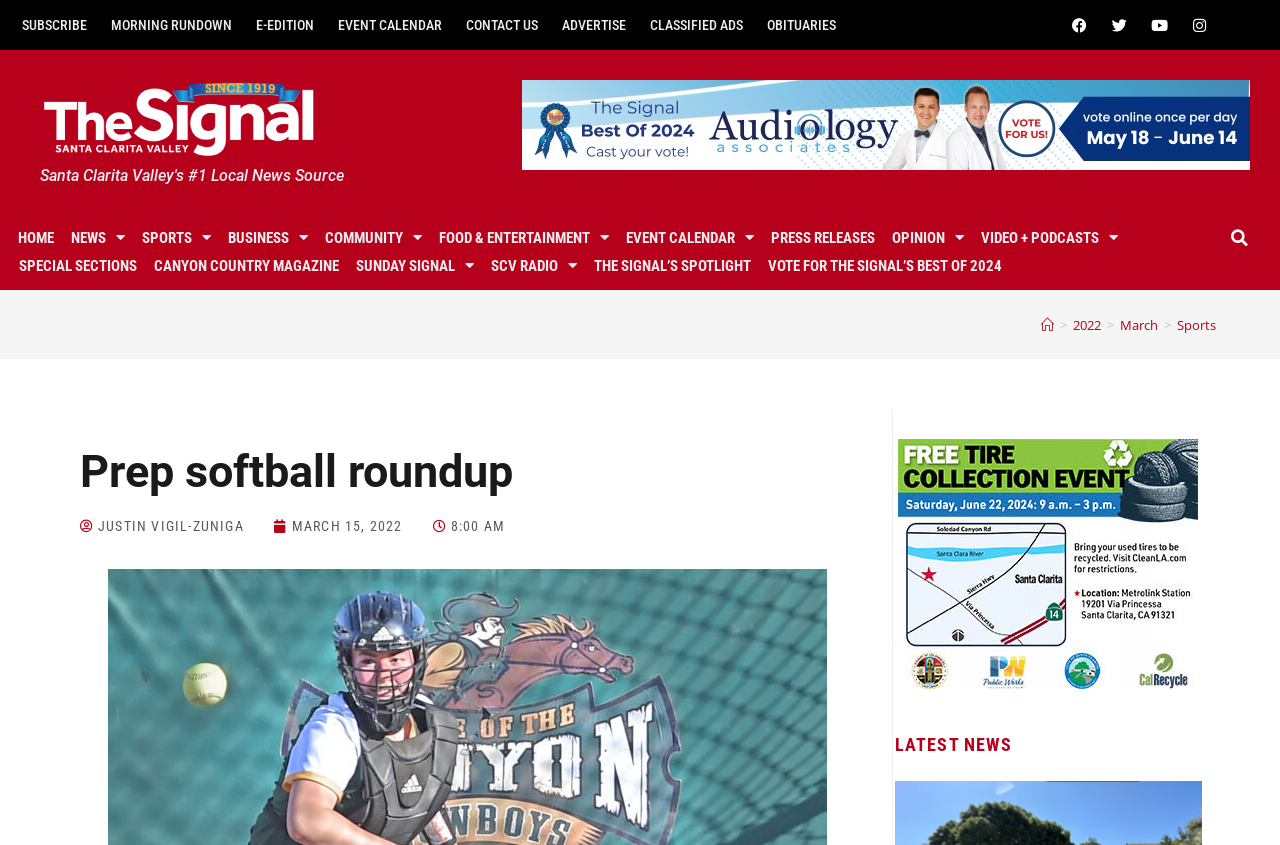What is the section of the webpage that lists recent news articles?
Deliver a detailed and extensive answer to the question.

I found the answer by looking at the heading element that contains the text 'LATEST NEWS', which suggests that this section lists recent news articles.